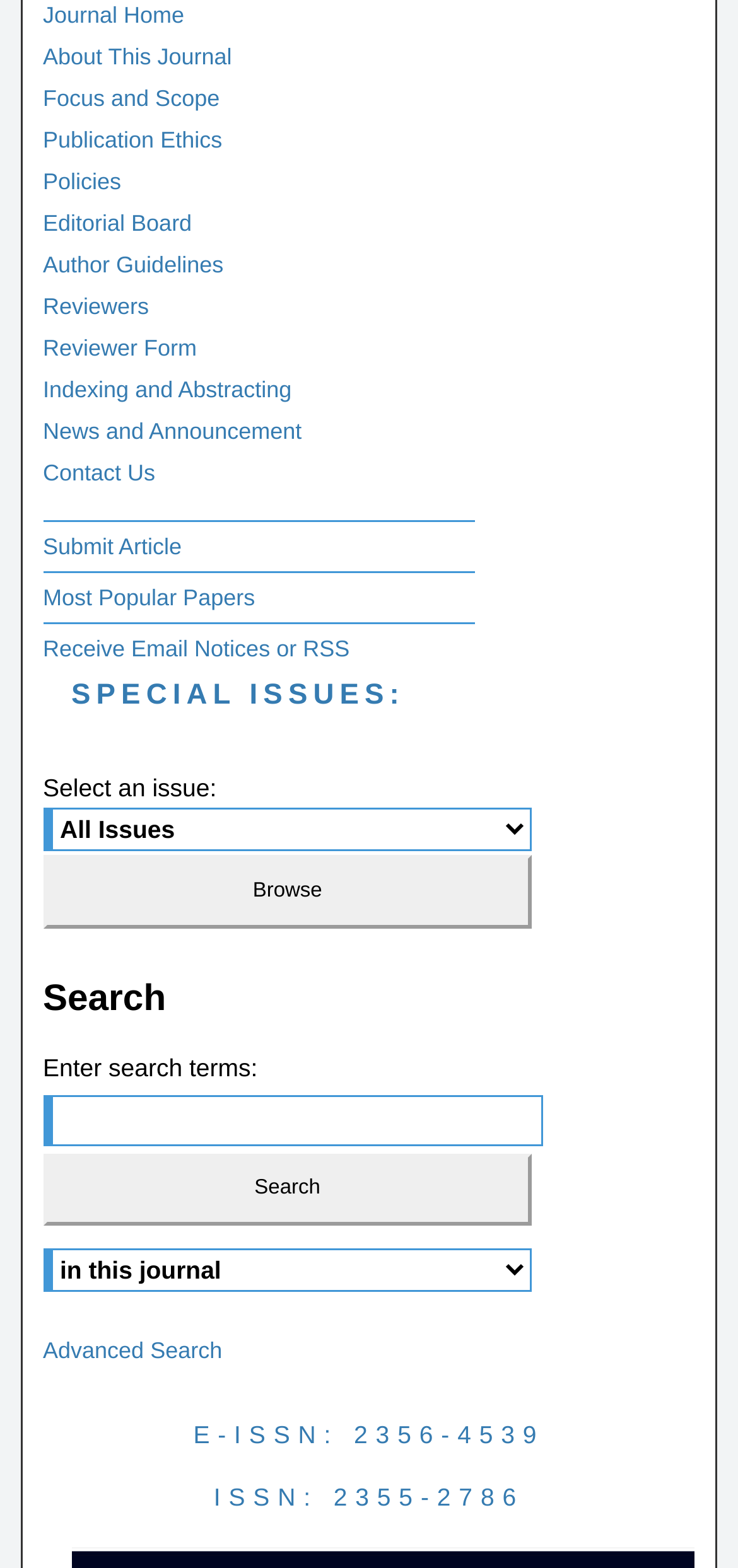Can you find the bounding box coordinates of the area I should click to execute the following instruction: "Contact the Lake Management Plan Project Officer via email"?

None